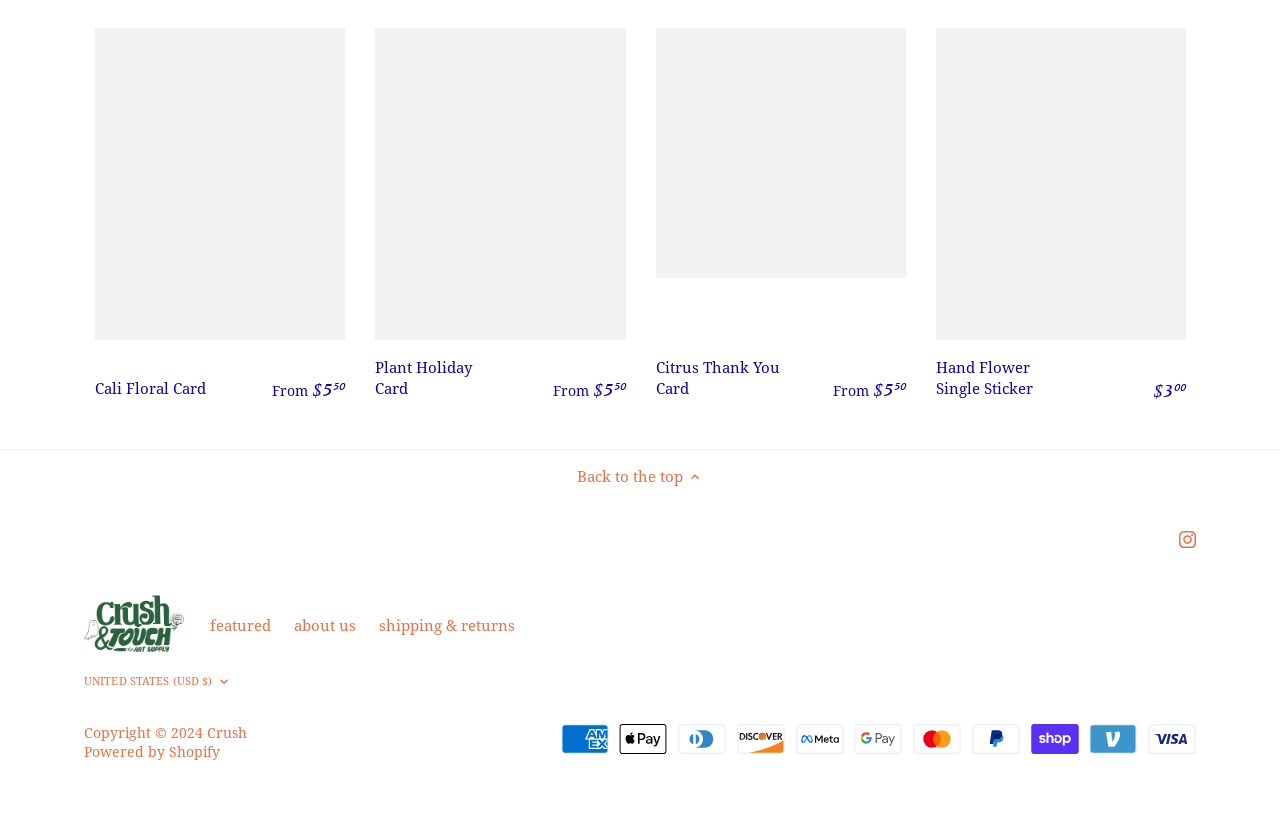Look at the image and give a detailed response to the following question: What is the price of the Cali Floral Card?

I found the price of the Cali Floral Card by looking at the StaticText element with the text '$5' which is located near the link 'Cali Floral Card'.